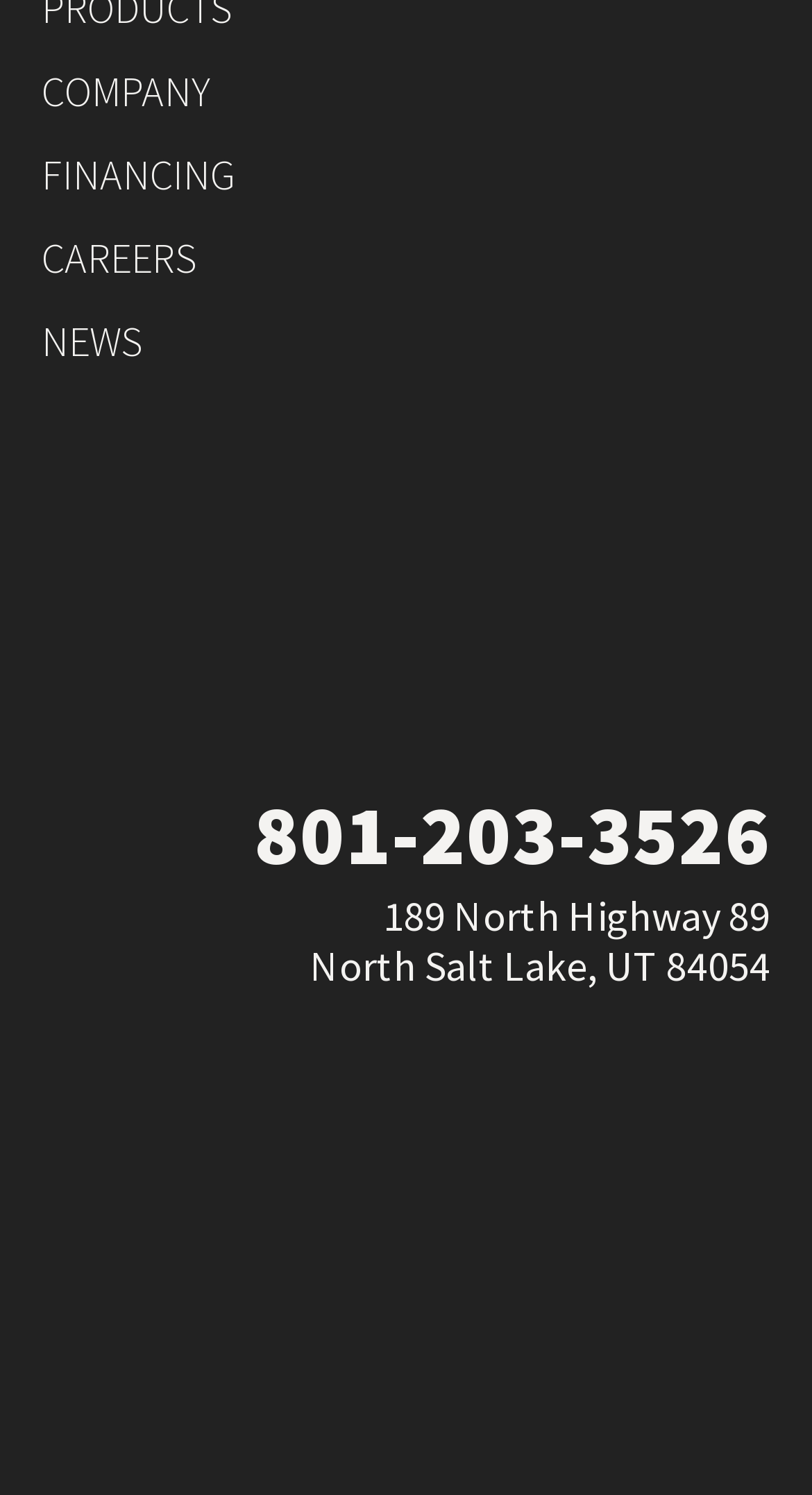Please find the bounding box coordinates for the clickable element needed to perform this instruction: "View the Facebook page".

[0.39, 0.83, 0.549, 0.865]